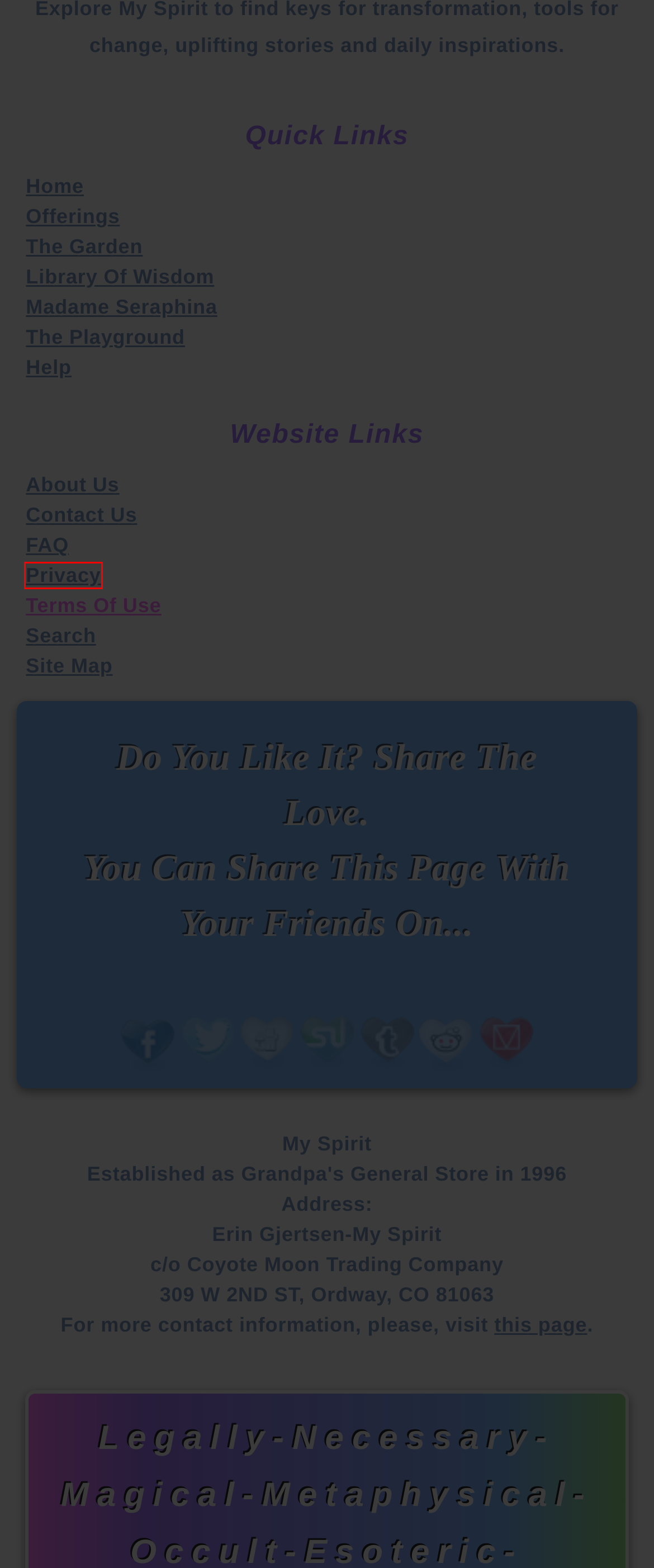Examine the screenshot of the webpage, which includes a red bounding box around an element. Choose the best matching webpage description for the page that will be displayed after clicking the element inside the red bounding box. Here are the candidates:
A. My Spirit ~ FAQ ~ Frequently Asked Questions
B. Terms Of Service ~ My Spirit
C. Privacy Policy ~ My Spirit
D. Seraphina The Fortune Teller ~ My Spirit
E. My Spirit ~ The Playground
F. Search My Spirit
G. Contact Us ~ My Spirit
H. The Bazaar ~ My Spirit Offerings

C